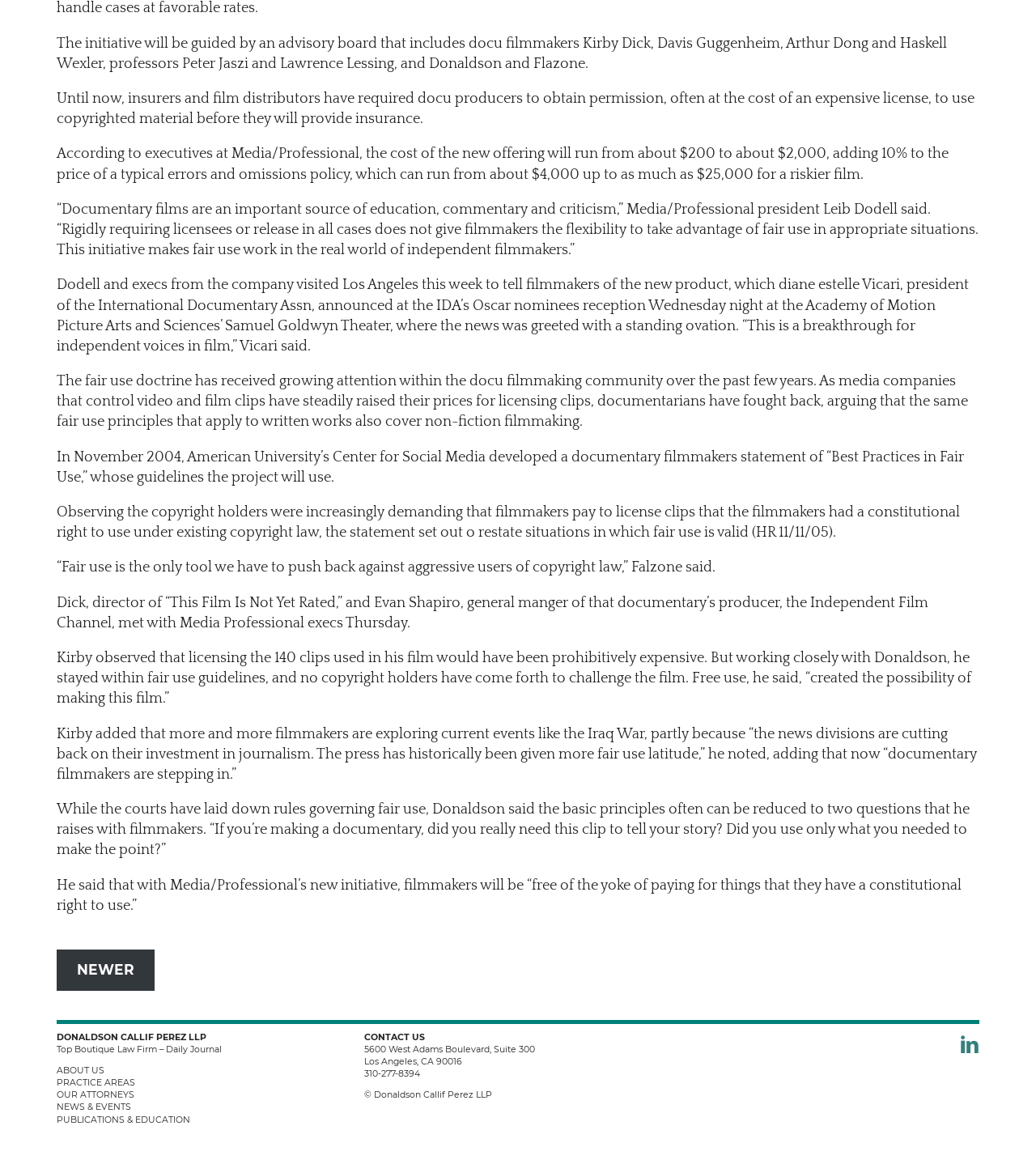Give the bounding box coordinates for the element described by: "Donaldson Callif Perez LLP".

[0.055, 0.89, 0.199, 0.899]